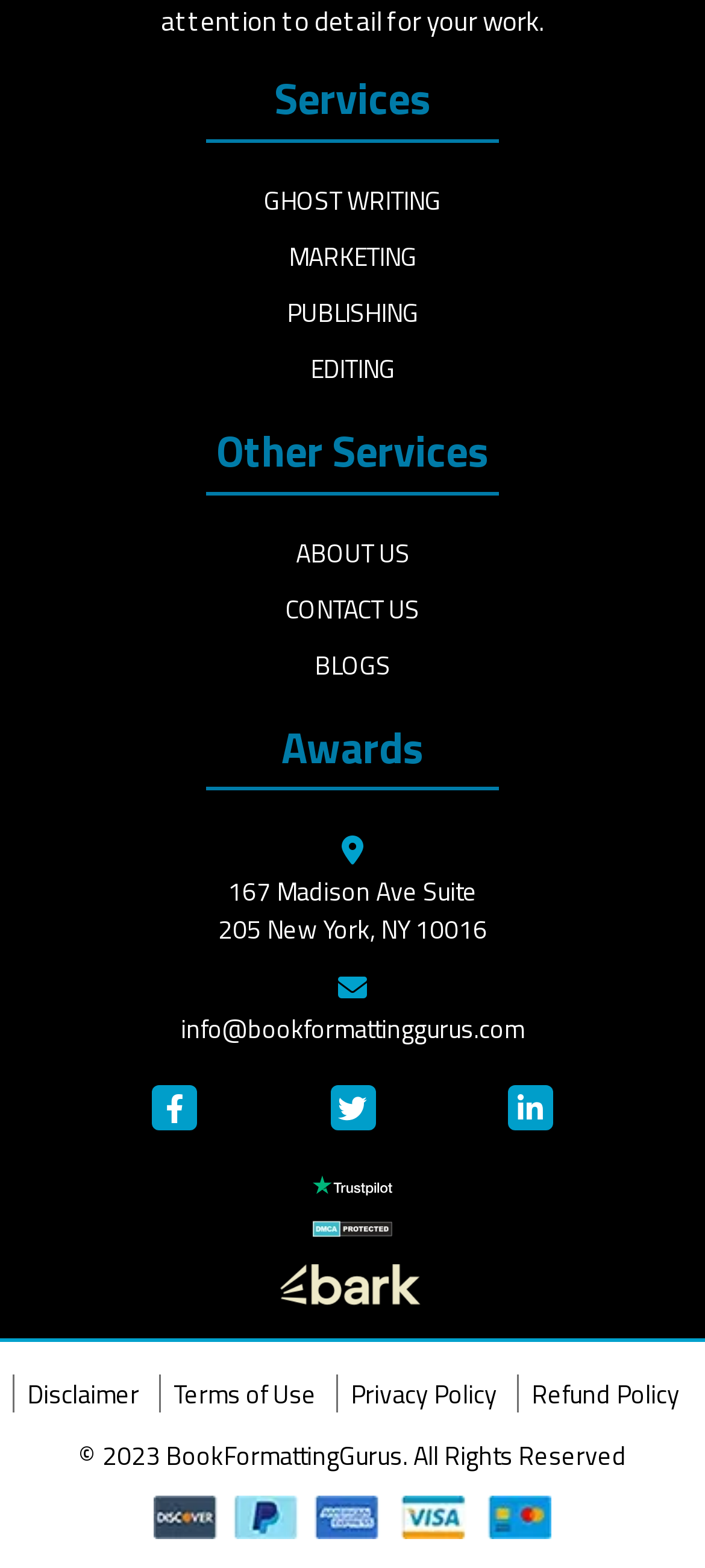What is the copyright year?
Please answer the question as detailed as possible based on the image.

The copyright year is '2023' which is mentioned in the footer of the webpage with a bounding box of [0.112, 0.916, 0.888, 0.94].